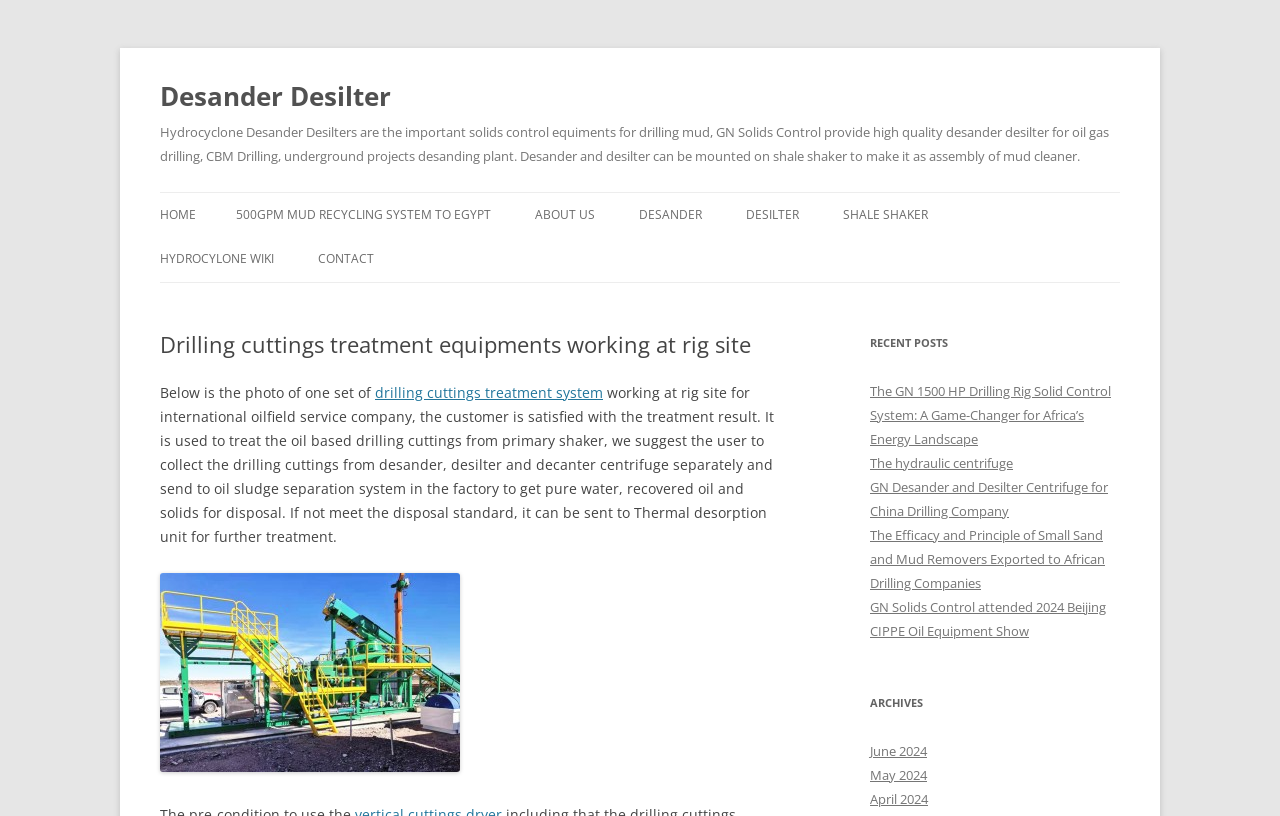Determine the bounding box coordinates for the UI element described. Format the coordinates as (top-left x, top-left y, bottom-right x, bottom-right y) and ensure all values are between 0 and 1. Element description: The hydraulic centrifuge

[0.68, 0.556, 0.791, 0.578]